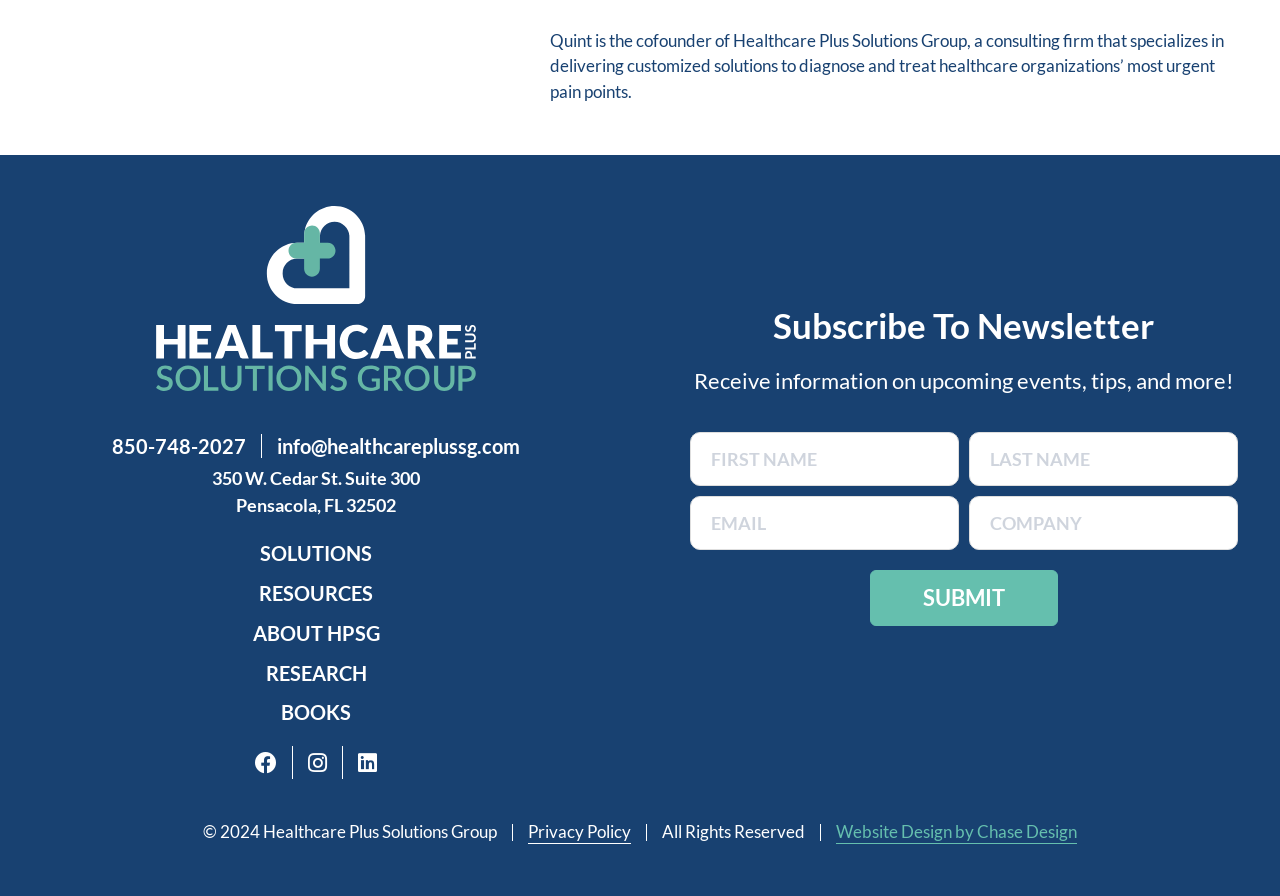Answer the following in one word or a short phrase: 
What is the purpose of the form on the webpage?

Subscribe To Newsletter